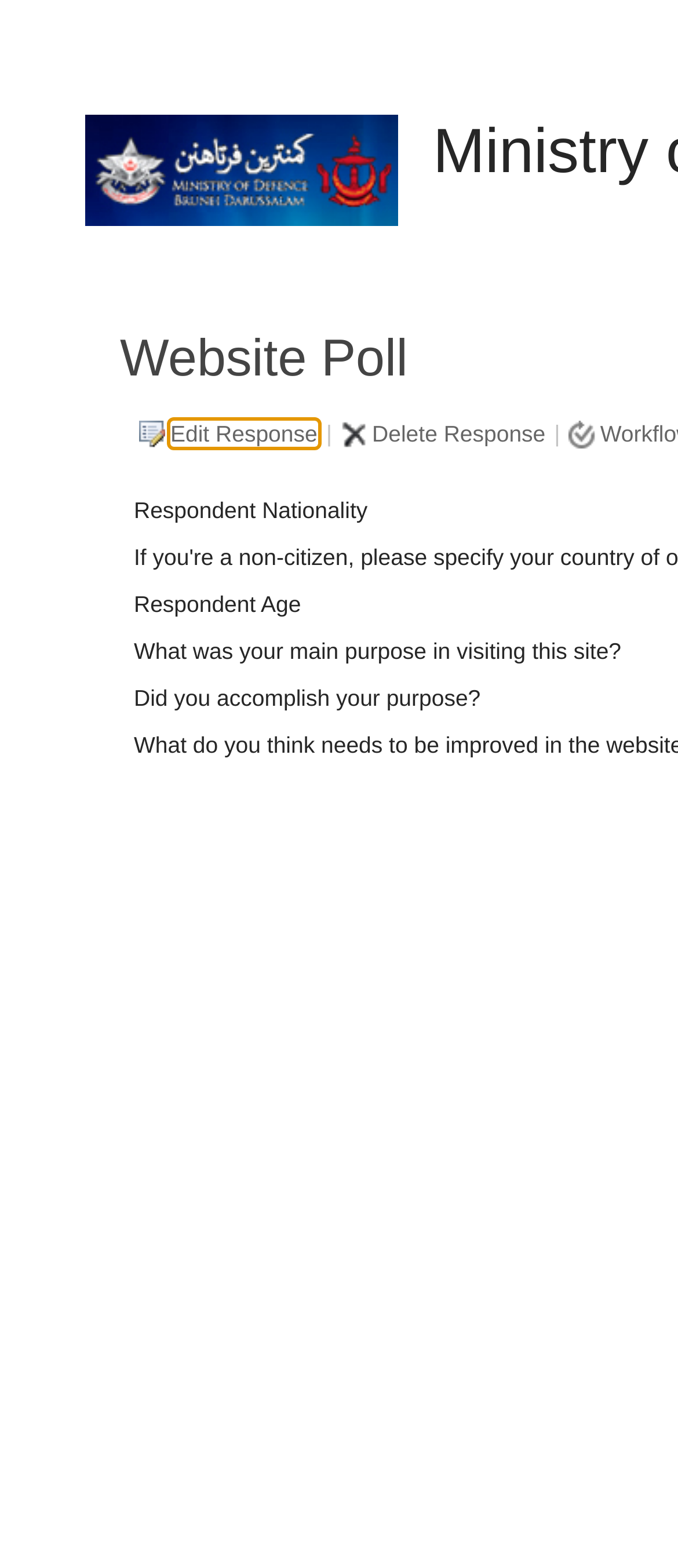What is the purpose of the '|' symbol?
Look at the screenshot and respond with one word or a short phrase.

Separator